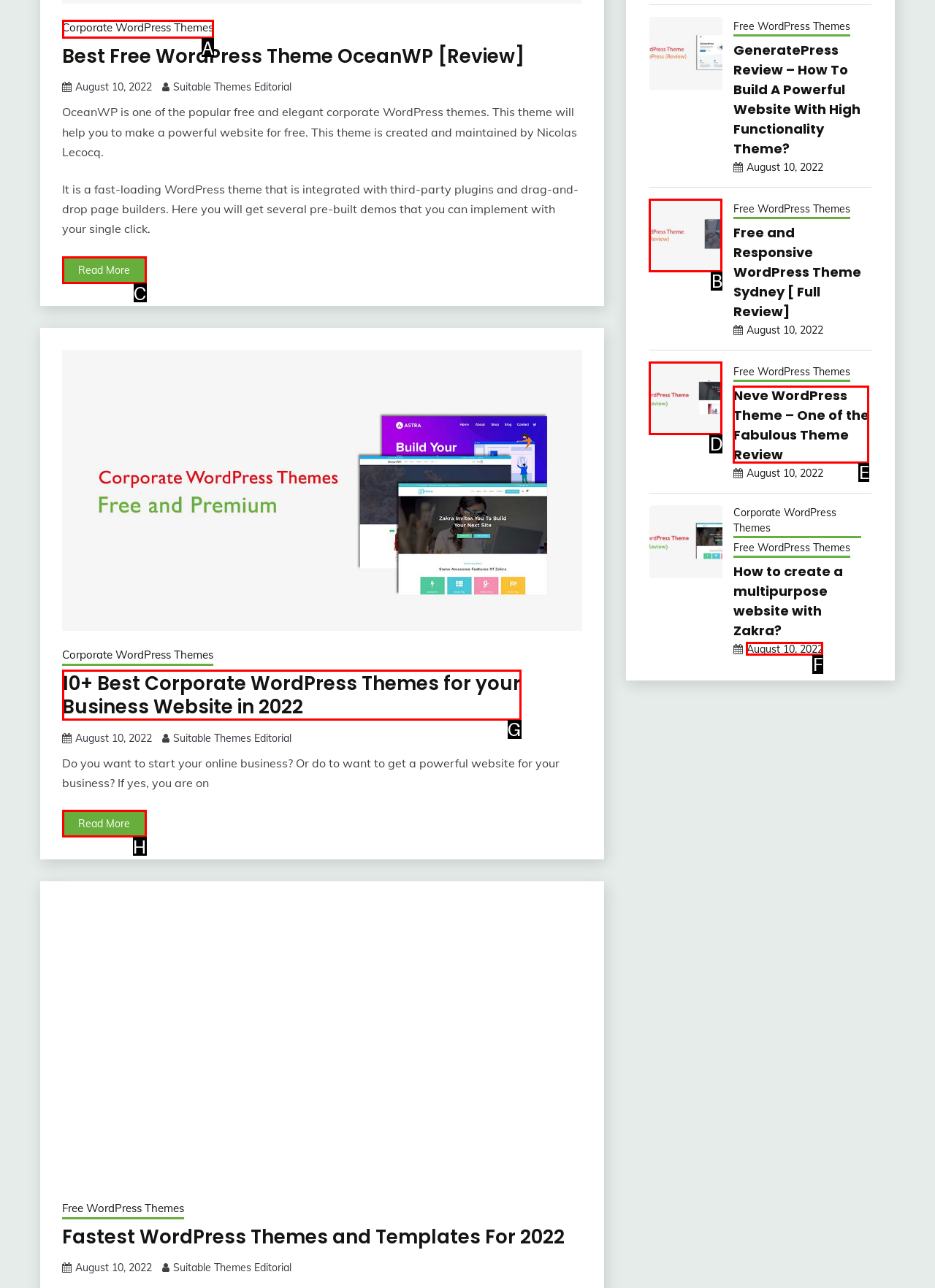Determine which HTML element corresponds to the description: Read More. Provide the letter of the correct option.

H